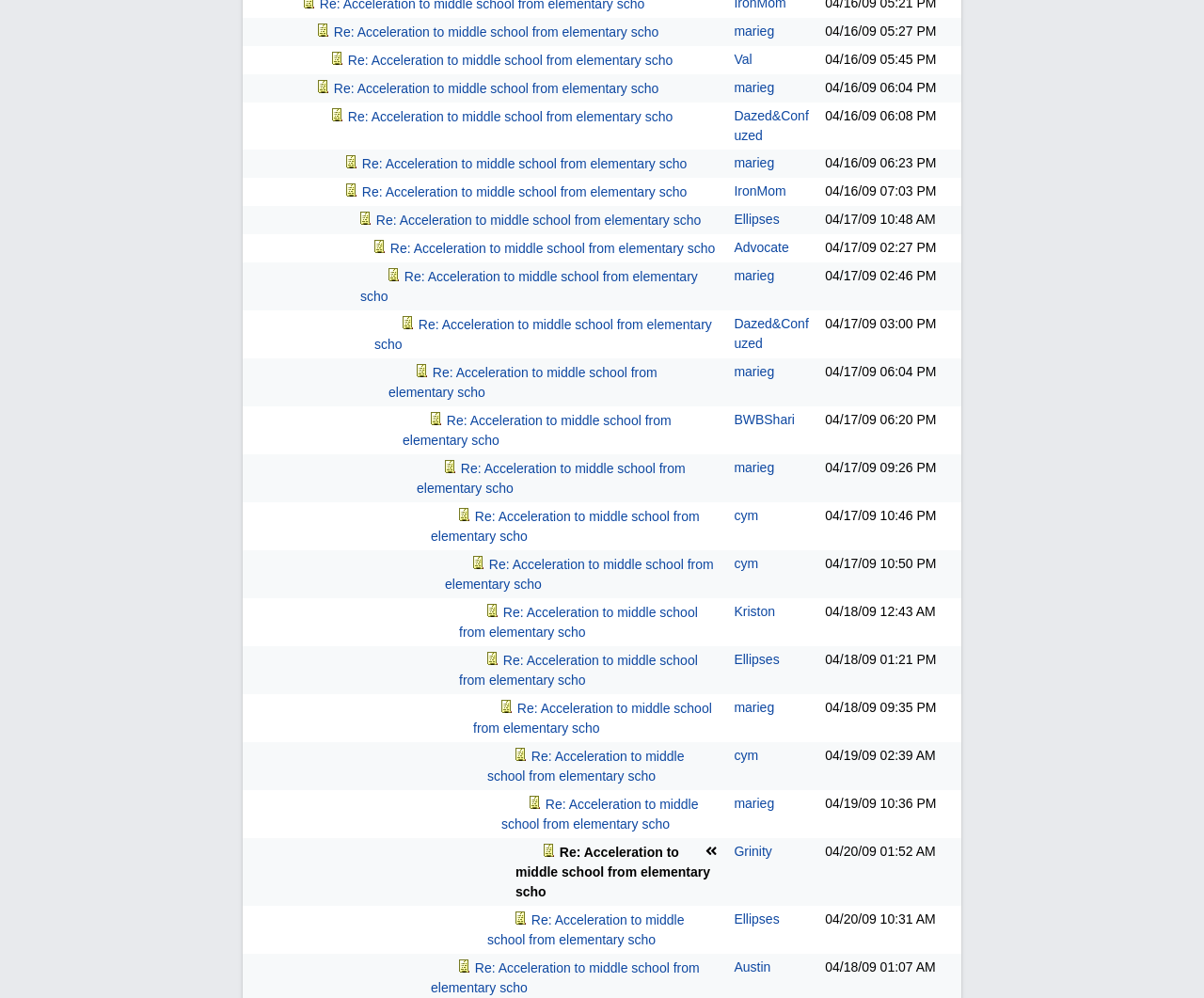Respond concisely with one word or phrase to the following query:
What is the username of the person who posted at 06:04 PM on 04/16/09?

Val